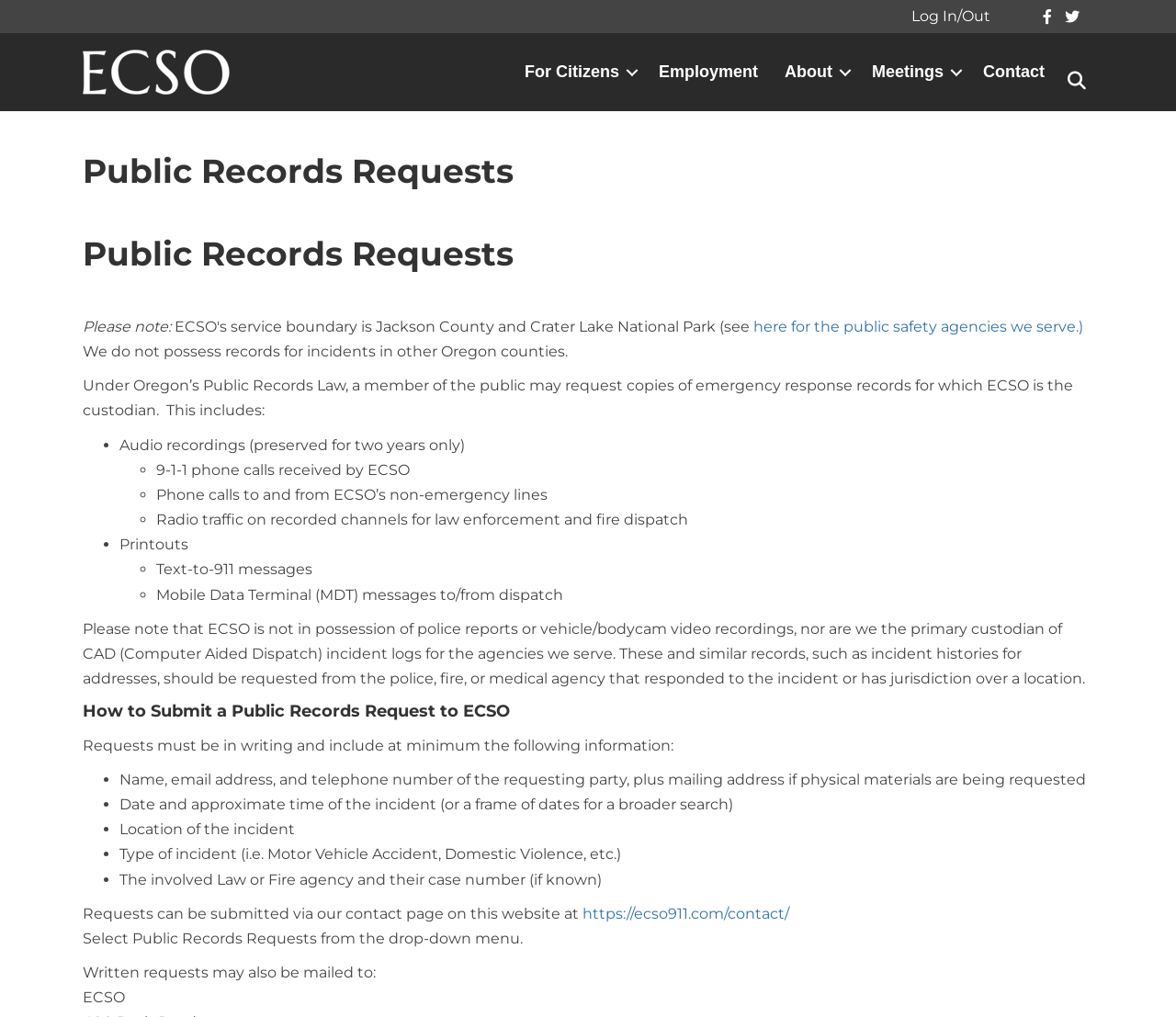Find the bounding box coordinates of the clickable area that will achieve the following instruction: "Log in or out".

[0.775, 0.008, 0.842, 0.025]